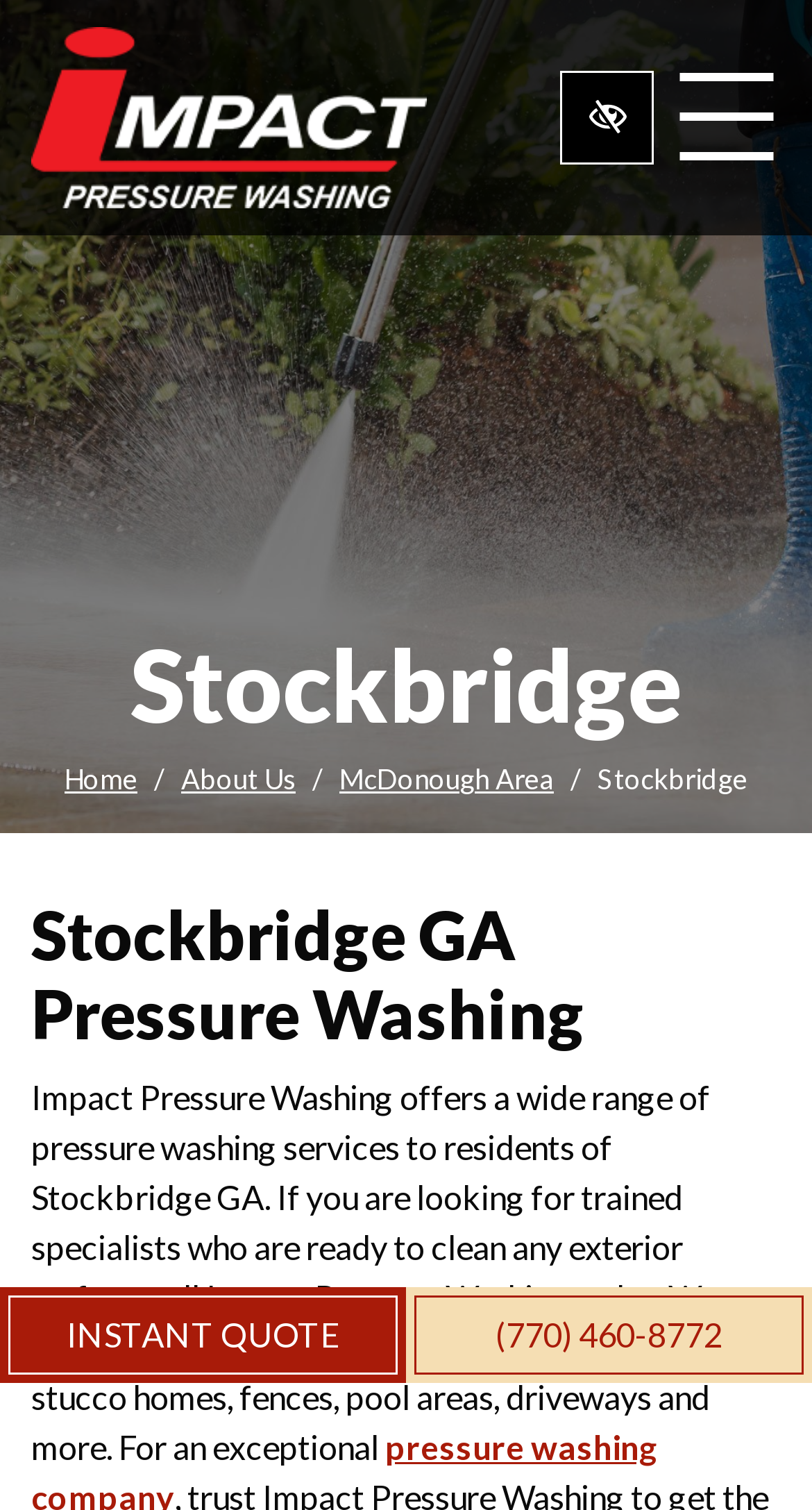Determine the coordinates of the bounding box that should be clicked to complete the instruction: "Call the phone number". The coordinates should be represented by four float numbers between 0 and 1: [left, top, right, bottom].

[0.5, 0.852, 1.0, 0.916]